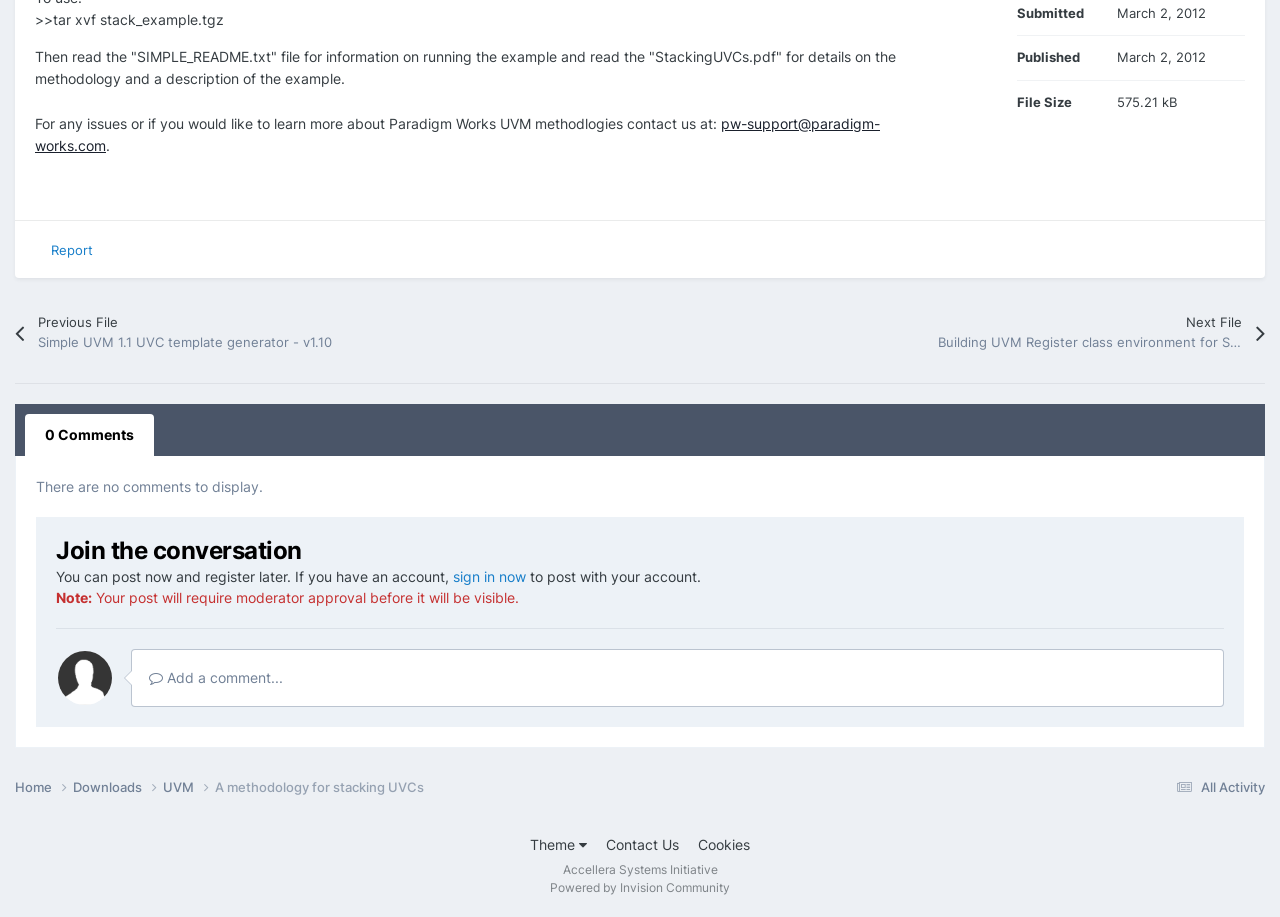Locate and provide the bounding box coordinates for the HTML element that matches this description: "Powered by Invision Community".

[0.43, 0.959, 0.57, 0.976]